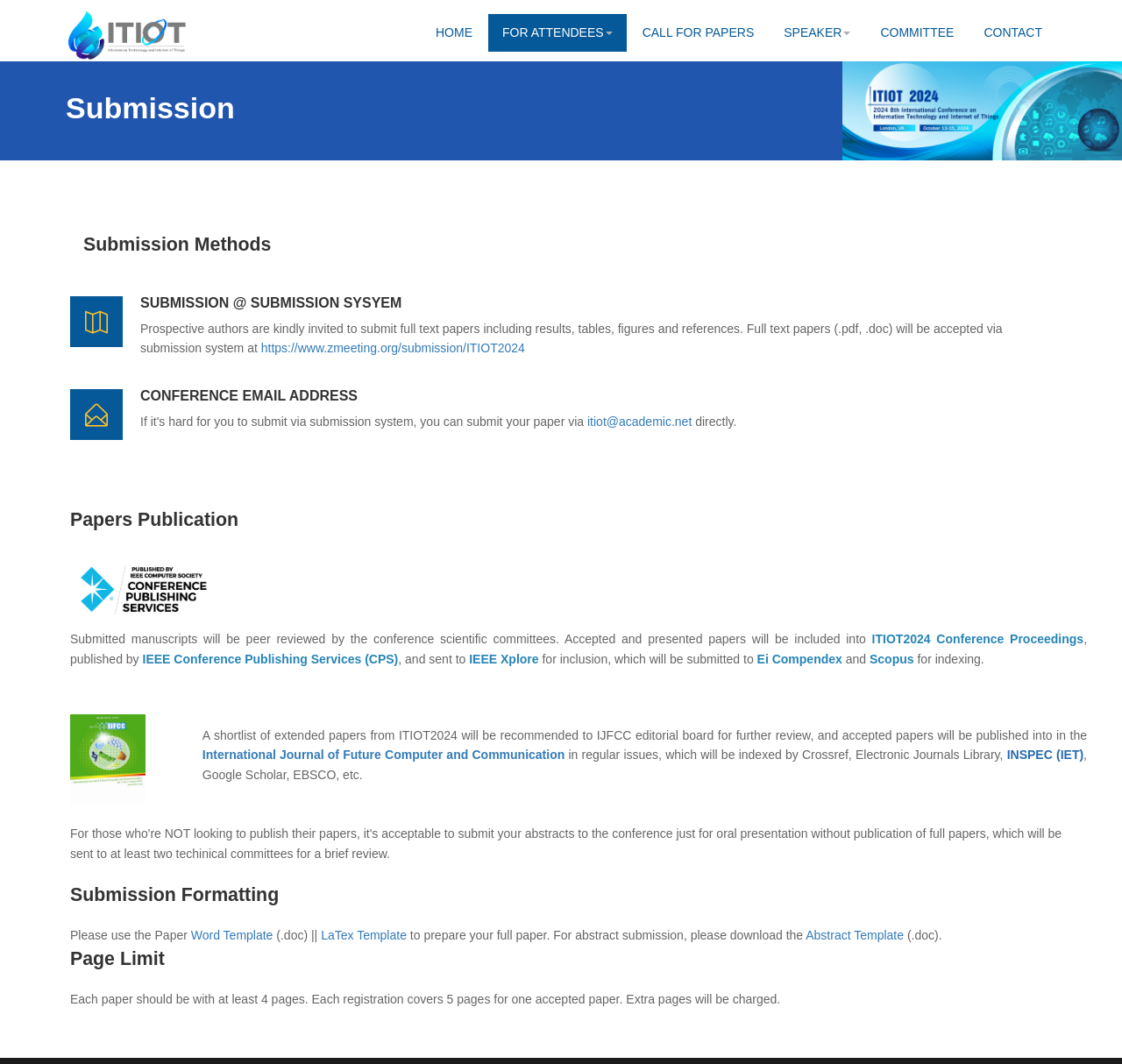What is the email address for conference submission?
Please use the visual content to give a single word or phrase answer.

itiot@academic.net